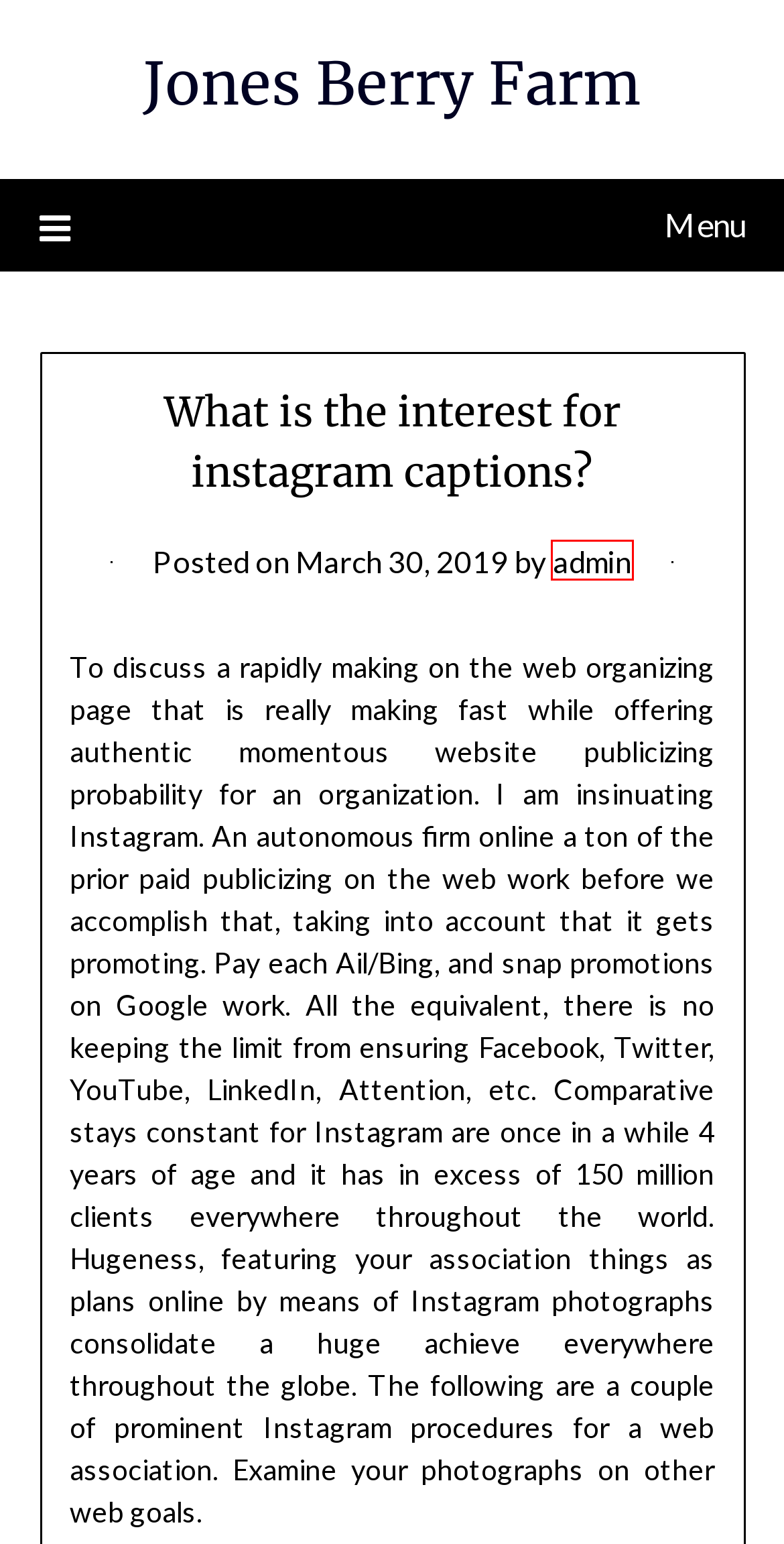You have a screenshot of a webpage with a red bounding box around an element. Identify the webpage description that best fits the new page that appears after clicking the selected element in the red bounding box. Here are the candidates:
A. February 2020 – Jones Berry Farm
B. May 2023 – Jones Berry Farm
C. Jones Berry Farm
D. February 2023 – Jones Berry Farm
E. admin – Jones Berry Farm
F. September 2019 – Jones Berry Farm
G. April 2023 – Jones Berry Farm
H. April 2020 – Jones Berry Farm

E